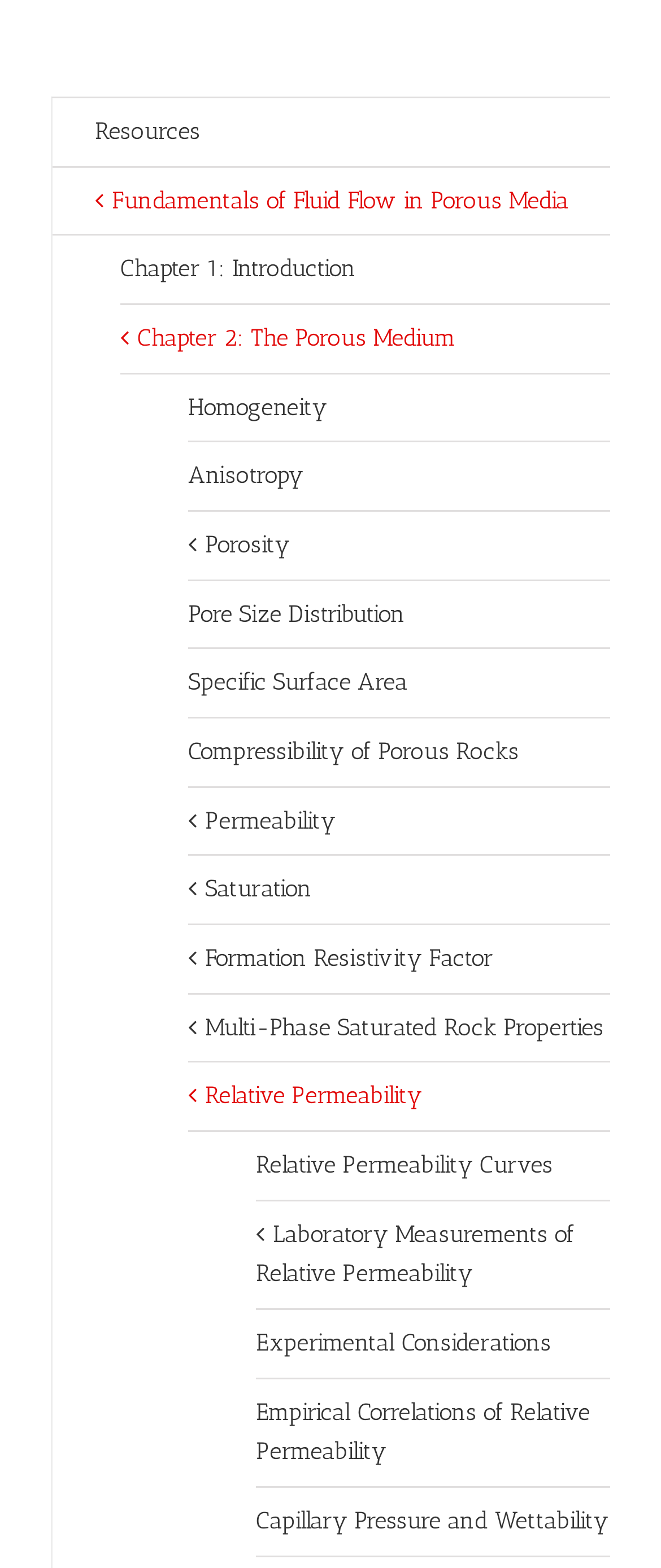Provide your answer in one word or a succinct phrase for the question: 
What is the first chapter of the book?

Chapter 1: Introduction